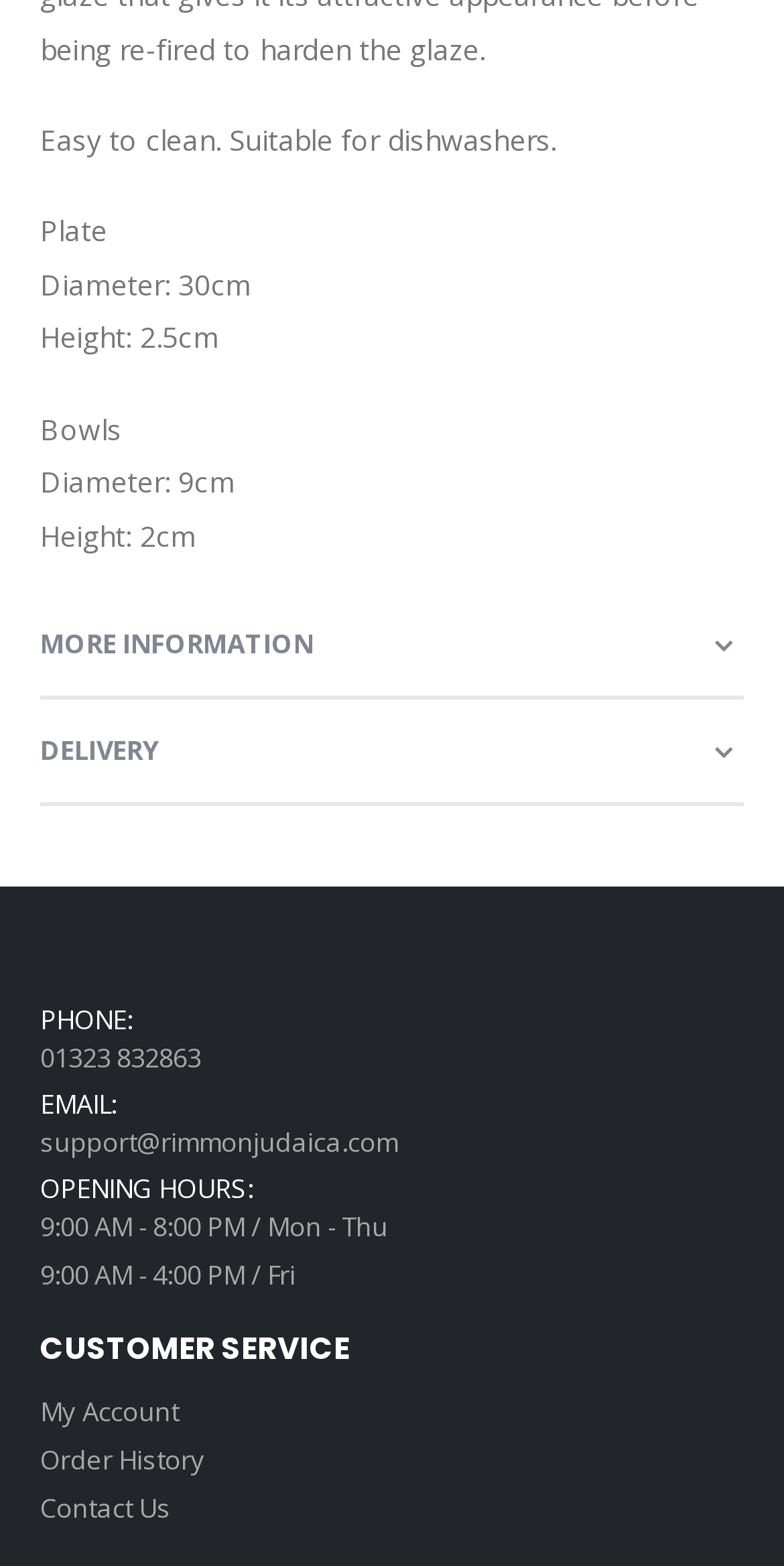What is the phone number for customer service?
Look at the screenshot and provide an in-depth answer.

The phone number for customer service can be found in the link '01323 832863' which is located in the 'CUSTOMER SERVICE' section of the webpage, below the 'PHONE:' label.